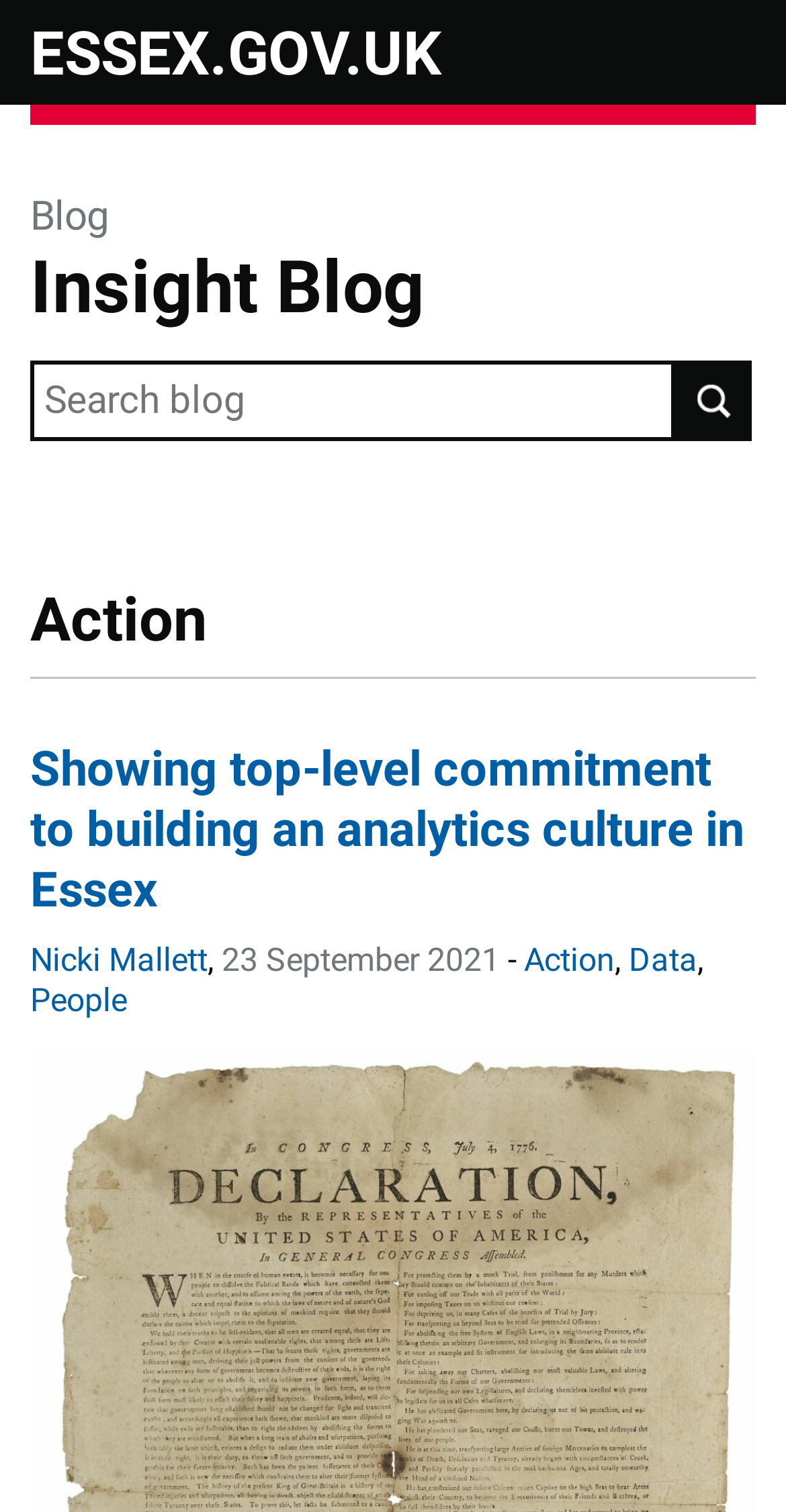Respond to the question below with a single word or phrase:
What is the name of the council?

Essex County Council